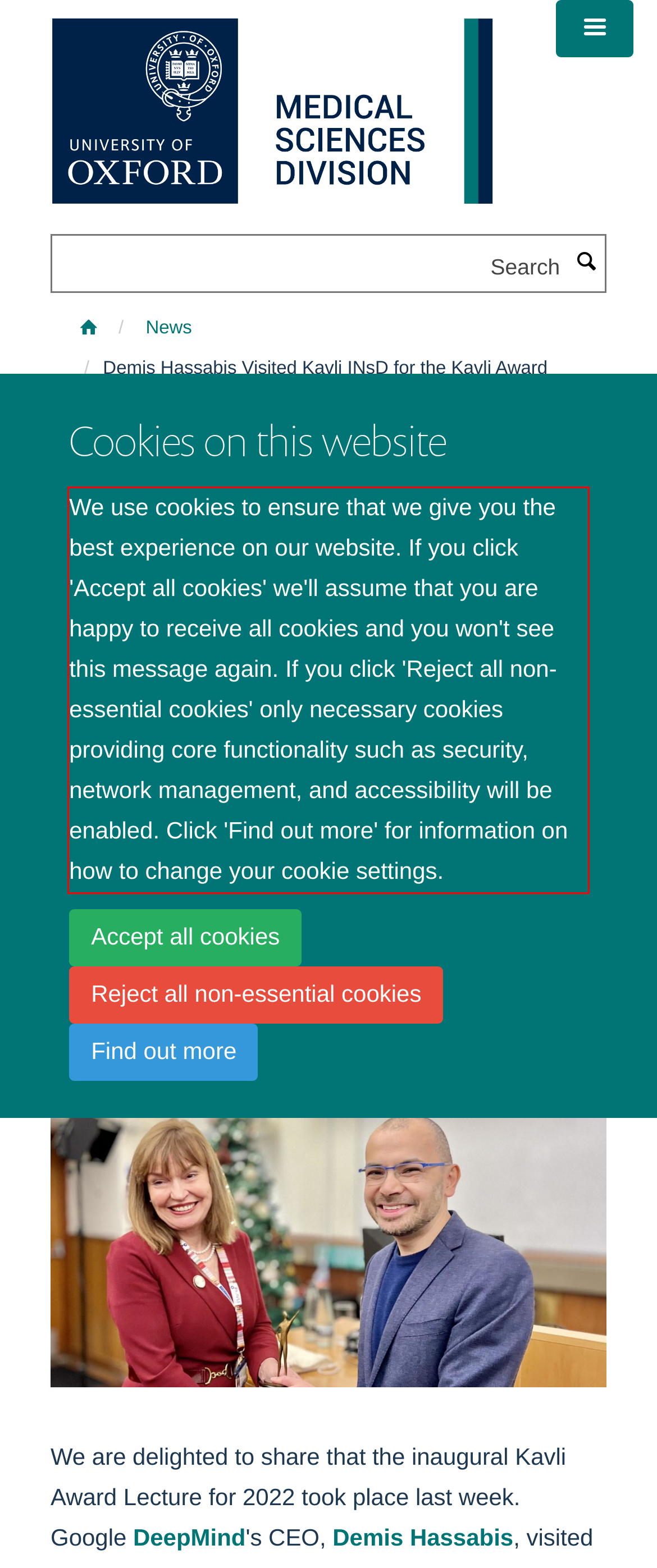Within the screenshot of the webpage, there is a red rectangle. Please recognize and generate the text content inside this red bounding box.

We use cookies to ensure that we give you the best experience on our website. If you click 'Accept all cookies' we'll assume that you are happy to receive all cookies and you won't see this message again. If you click 'Reject all non-essential cookies' only necessary cookies providing core functionality such as security, network management, and accessibility will be enabled. Click 'Find out more' for information on how to change your cookie settings.